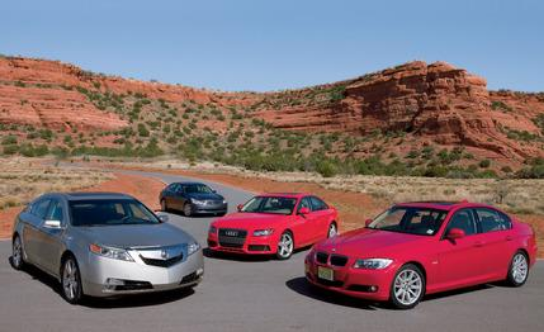Respond with a single word or phrase to the following question:
What is the setting of the image?

Desert